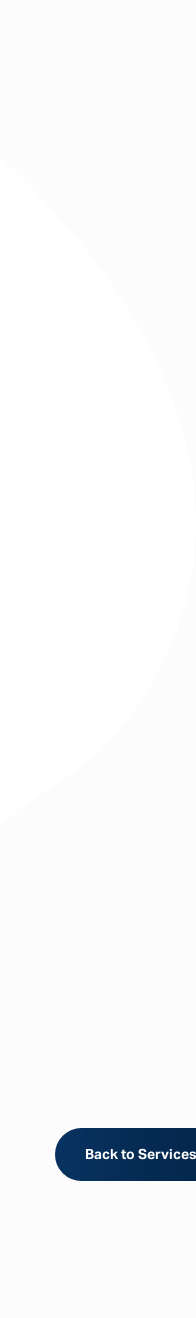What is the purpose of the 'Back to Services' link?
Answer the question with a detailed explanation, including all necessary information.

The 'Back to Services' link is designed as a clickable link for convenience, enabling users to navigate seamlessly back to the service offerings, as stated in the caption.